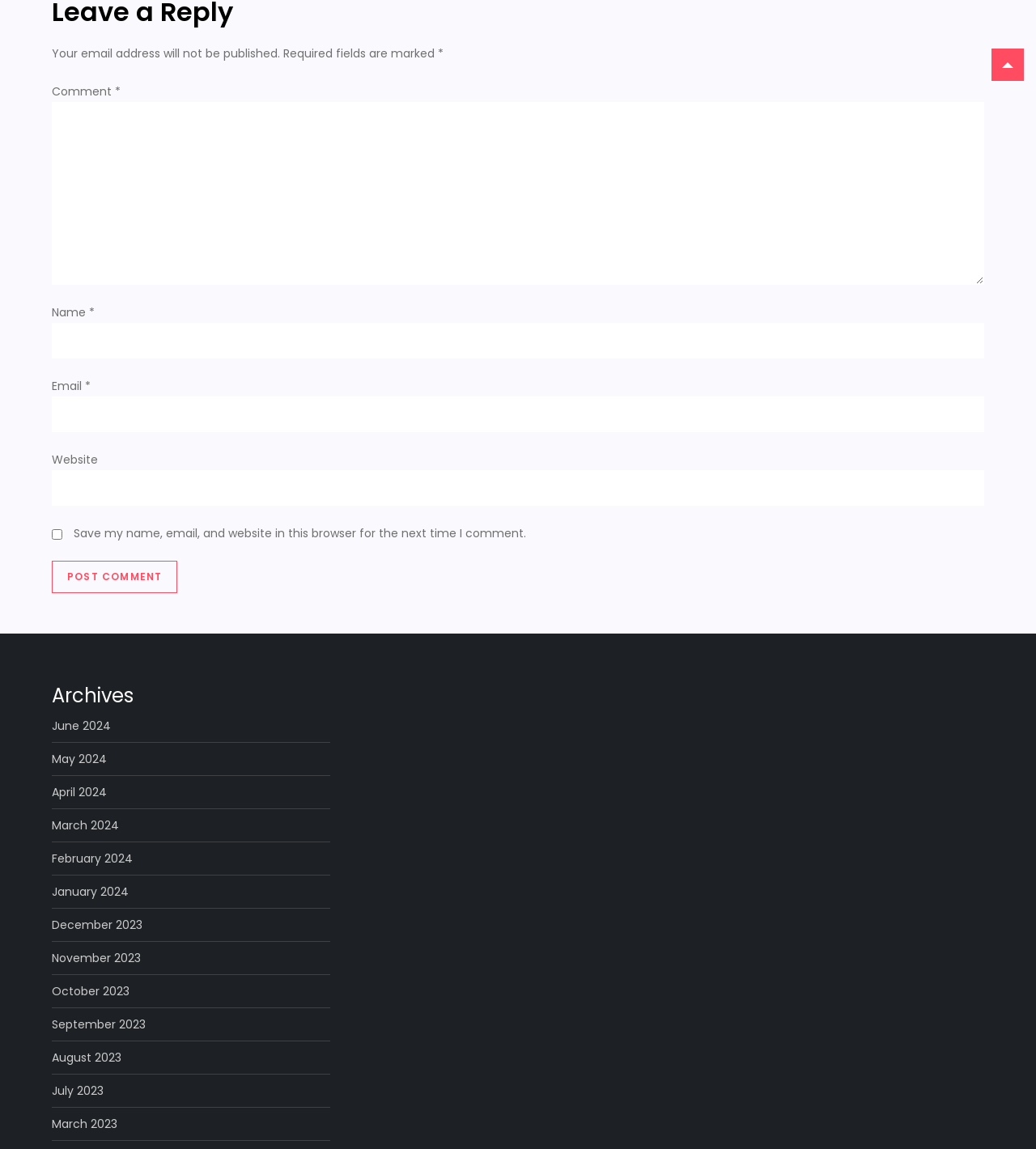How many links are available under 'Archives'?
Refer to the image and provide a one-word or short phrase answer.

12